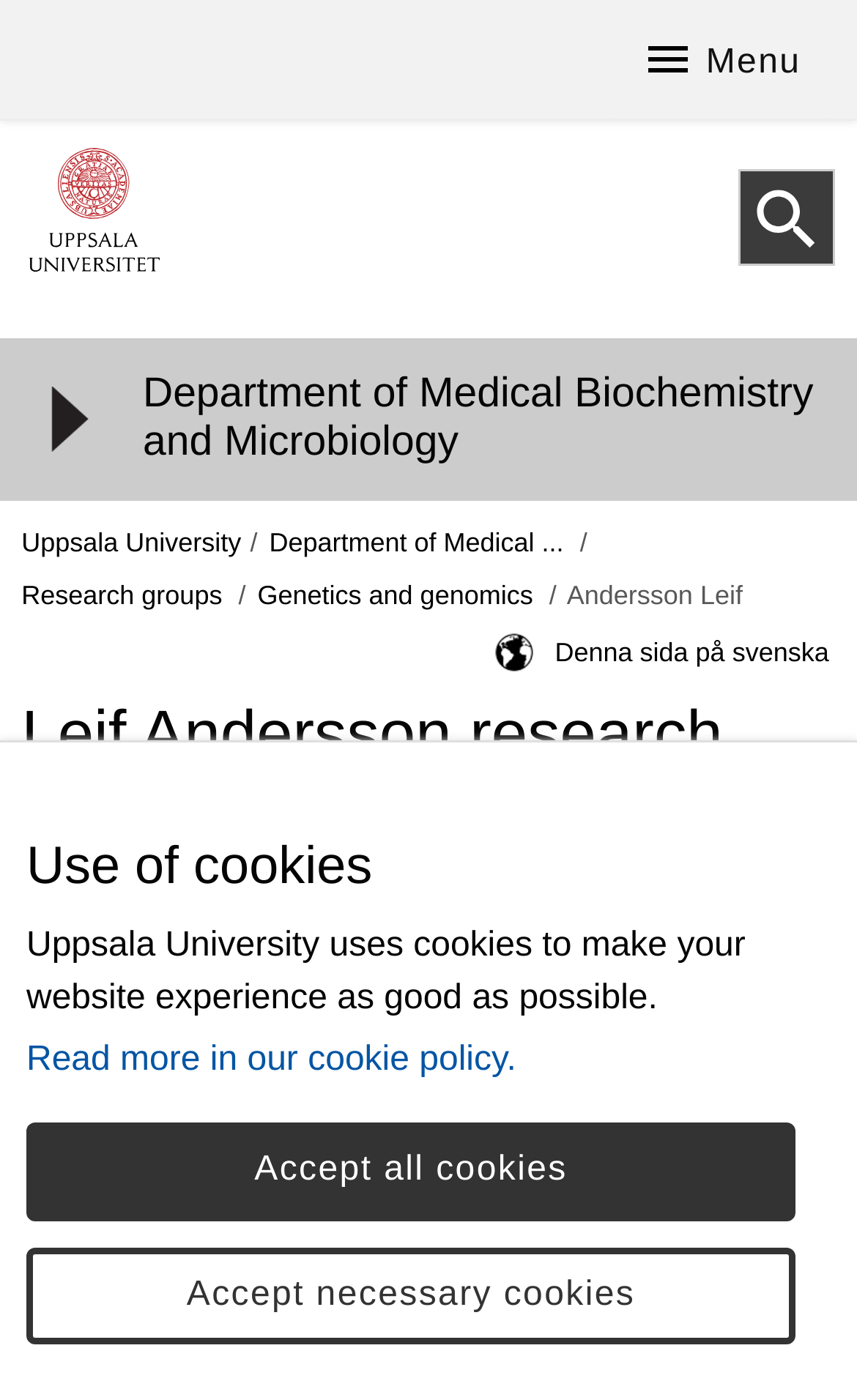Please provide the main heading of the webpage content.

Leif Andersson research group